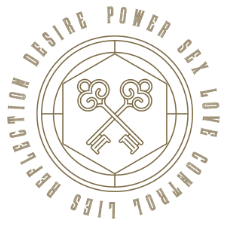Explain the image in detail, mentioning the main subjects and background elements.

The image features an intricate and symbolic design, centered around a hexagonal emblem that displays two overlapping keys. Surrounding the keys, the words "POWER," "DESIRE," "SEX," "LOVE," "CONTROL," and "REFLECTION" are elegantly arranged in a circular format. This design suggests themes of duality and the interplay between various human emotions and desires. The overall aesthetic is sophisticated, with a gold outline that enhances its visual impact, conveying a sense of mystery and allure. The combination of keys in the center can symbolize access or the unlocking of deeper meanings related to the concepts depicted around them.